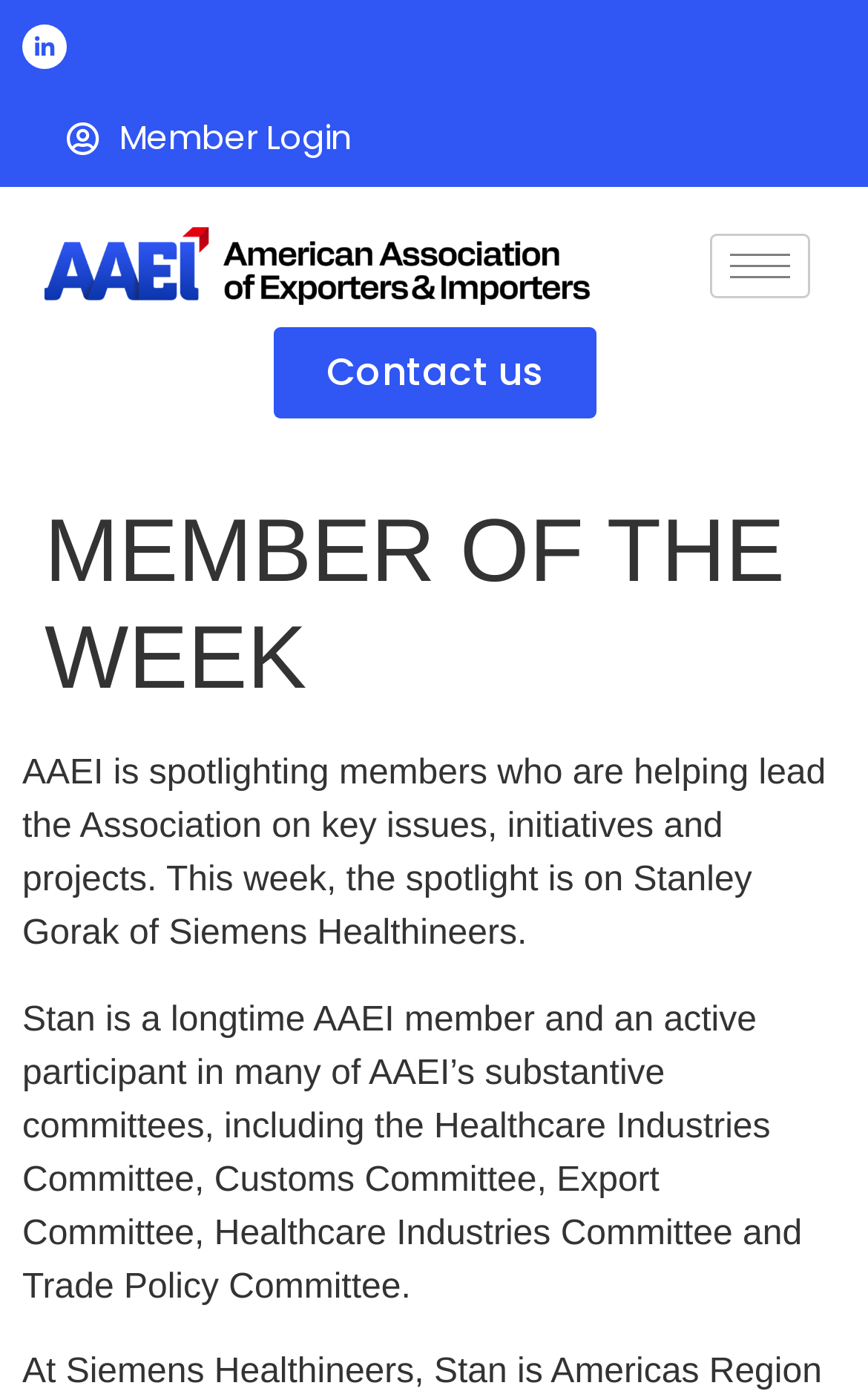Refer to the image and provide a thorough answer to this question:
What is the company that Stan is from?

I found the answer by reading the static text that describes the member of the week, which mentions 'Stanley Gorak of Siemens Healthineers.'